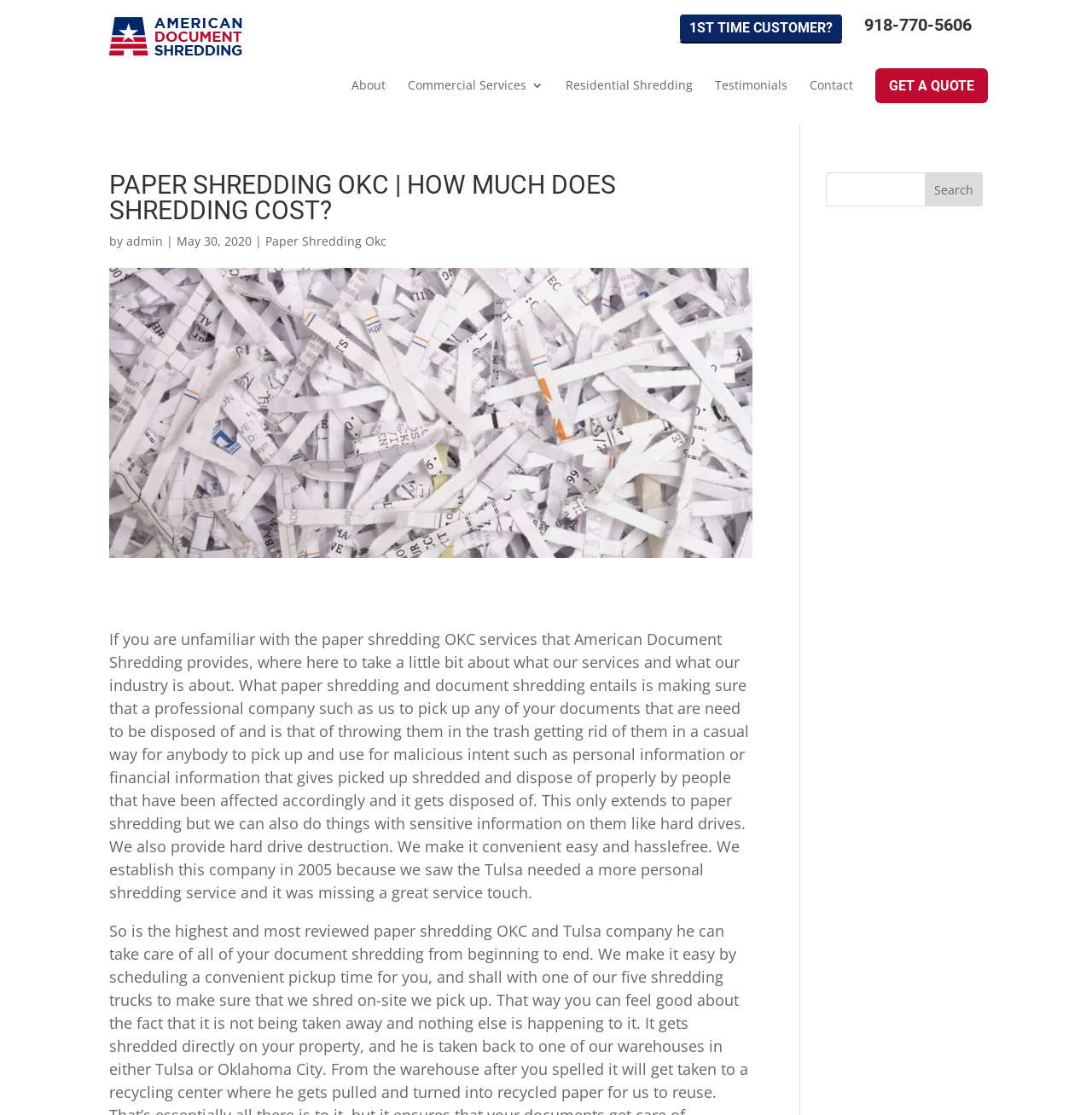Identify the bounding box coordinates of the clickable region to carry out the given instruction: "Get a quote".

[0.802, 0.045, 0.905, 0.077]